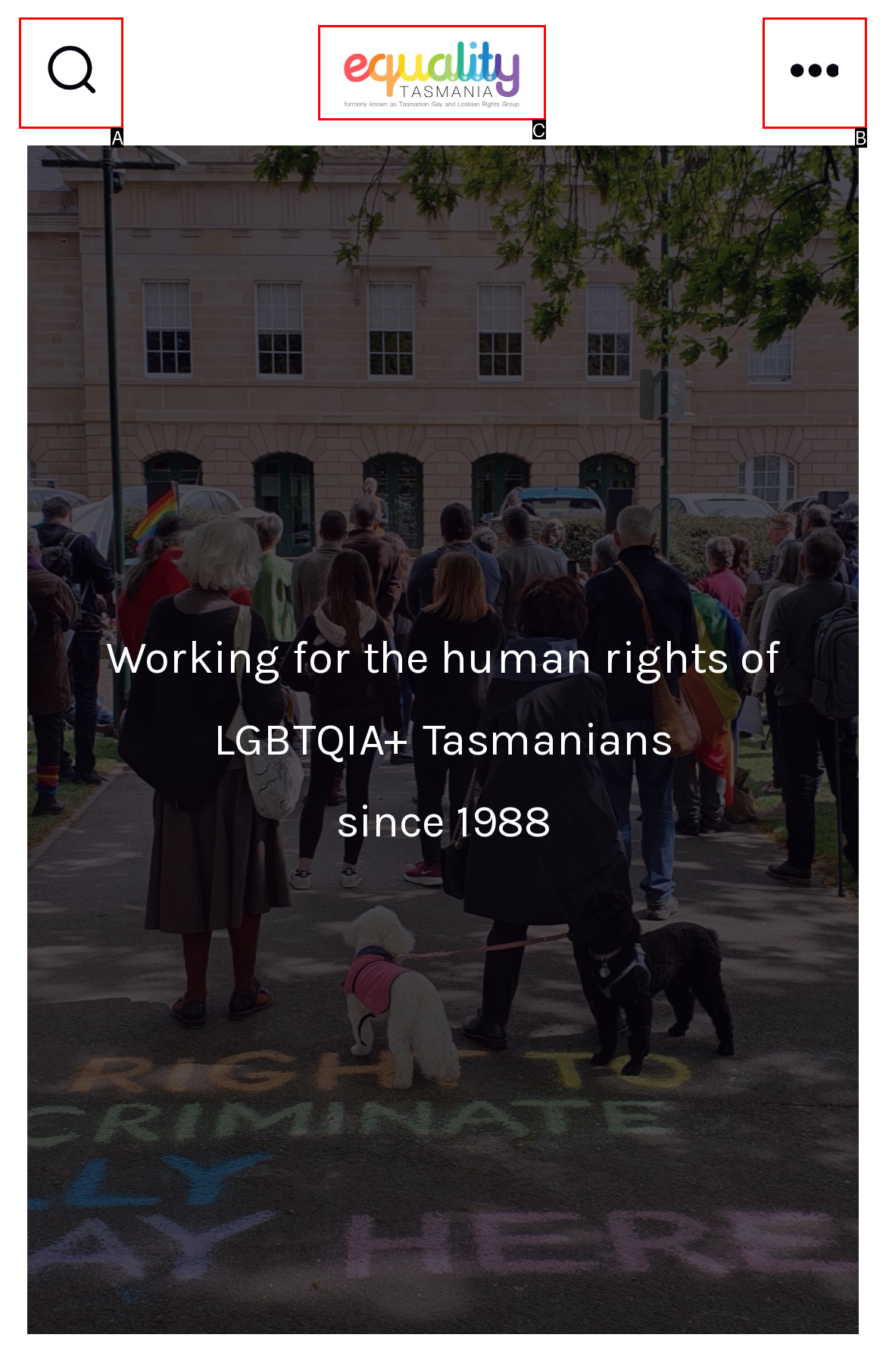Choose the HTML element that best fits the description: Menu. Answer with the option's letter directly.

B